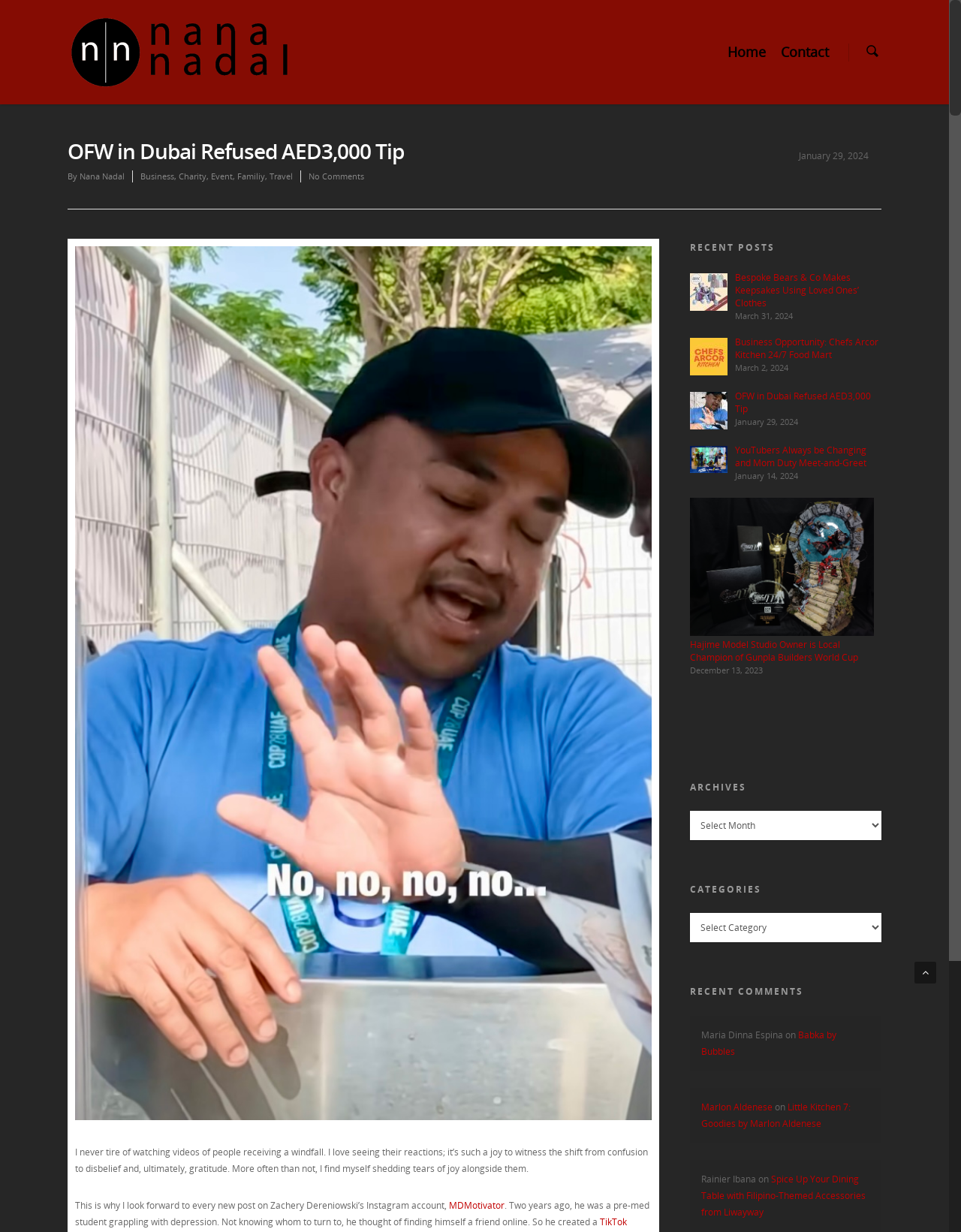Pinpoint the bounding box coordinates of the clickable area needed to execute the instruction: "Explore the 'ARCHIVES' section". The coordinates should be specified as four float numbers between 0 and 1, i.e., [left, top, right, bottom].

[0.718, 0.629, 0.917, 0.649]